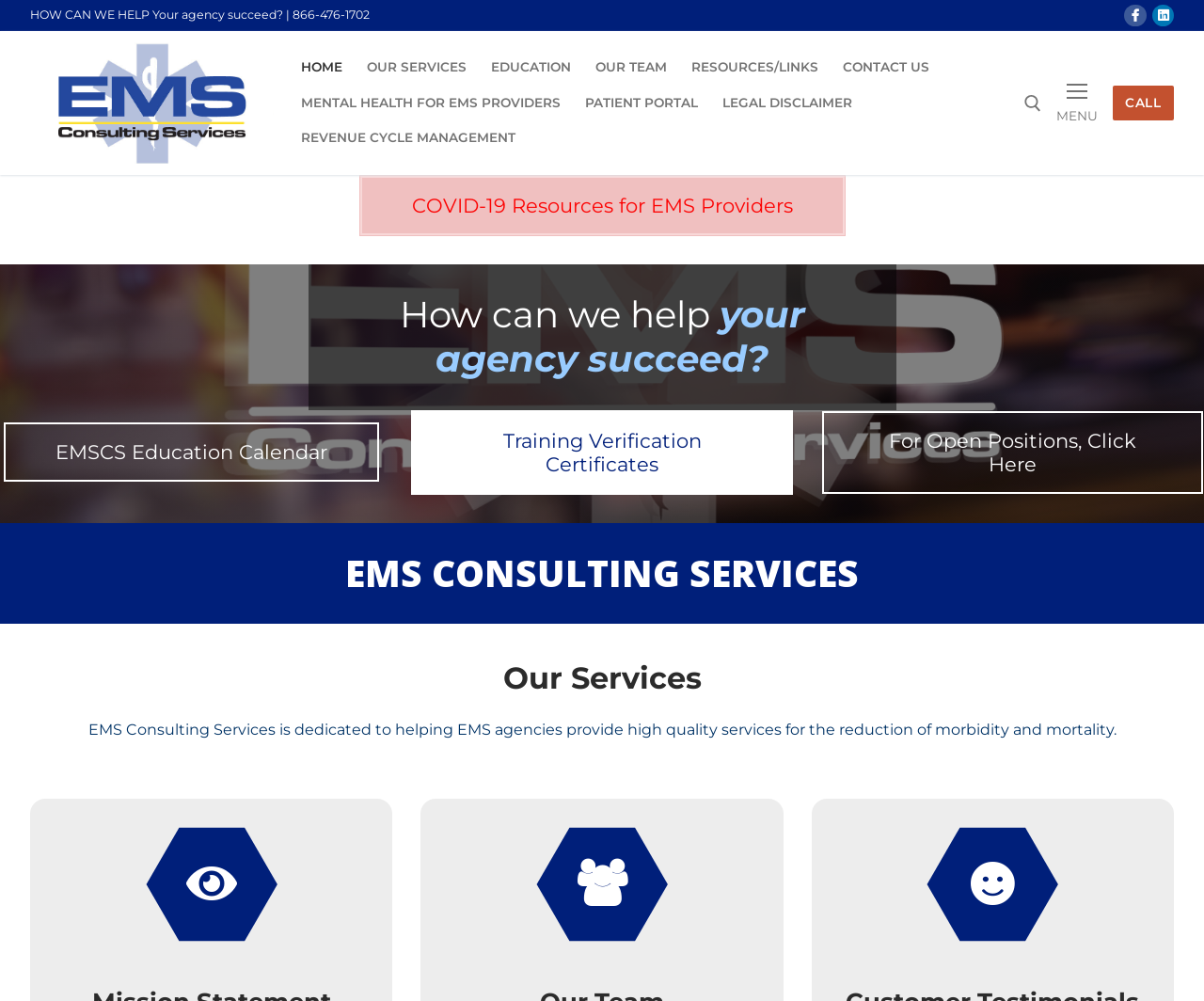Please locate and generate the primary heading on this webpage.

How can we help your agency succeed?